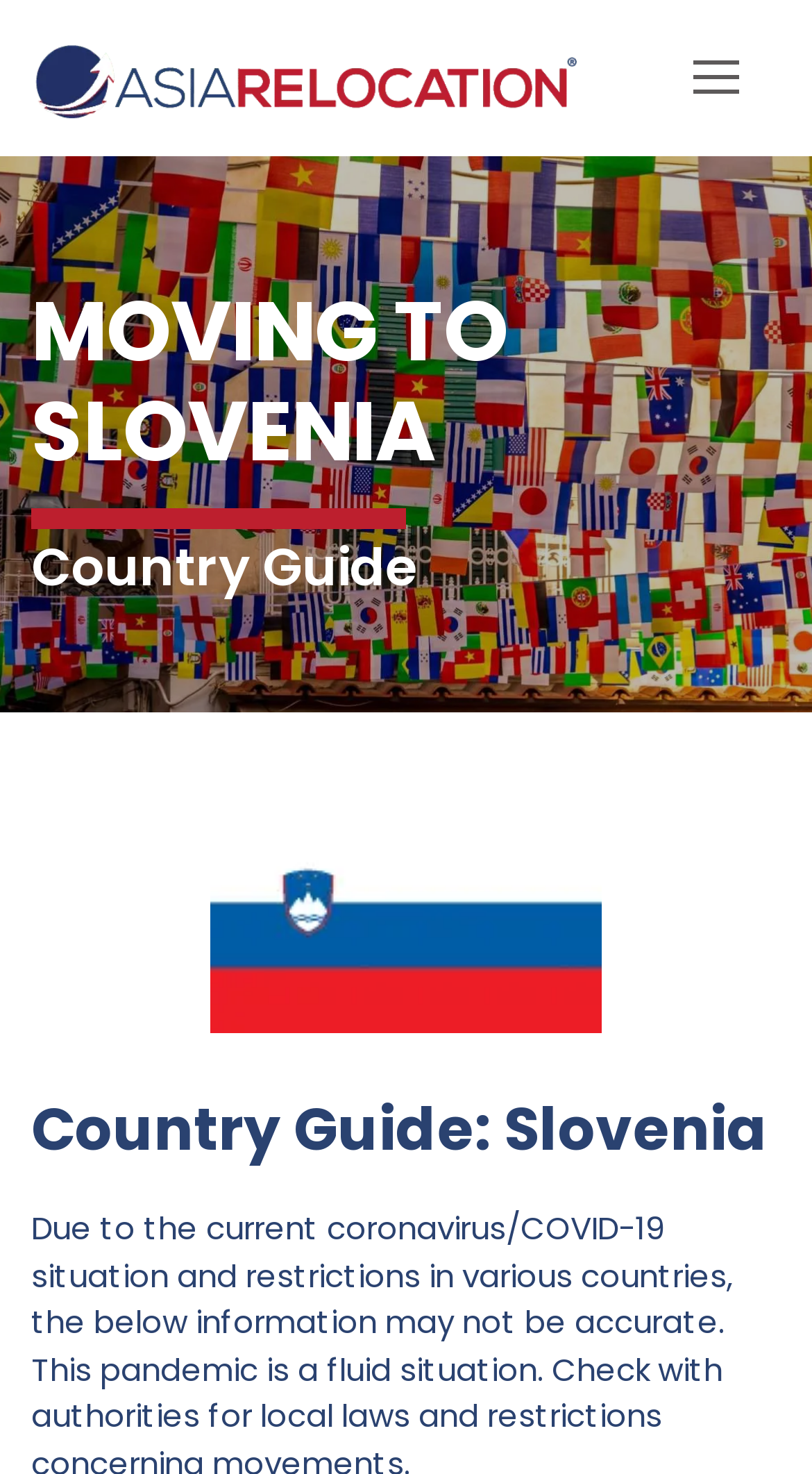Is there an image on this webpage?
Look at the screenshot and respond with one word or a short phrase.

Yes